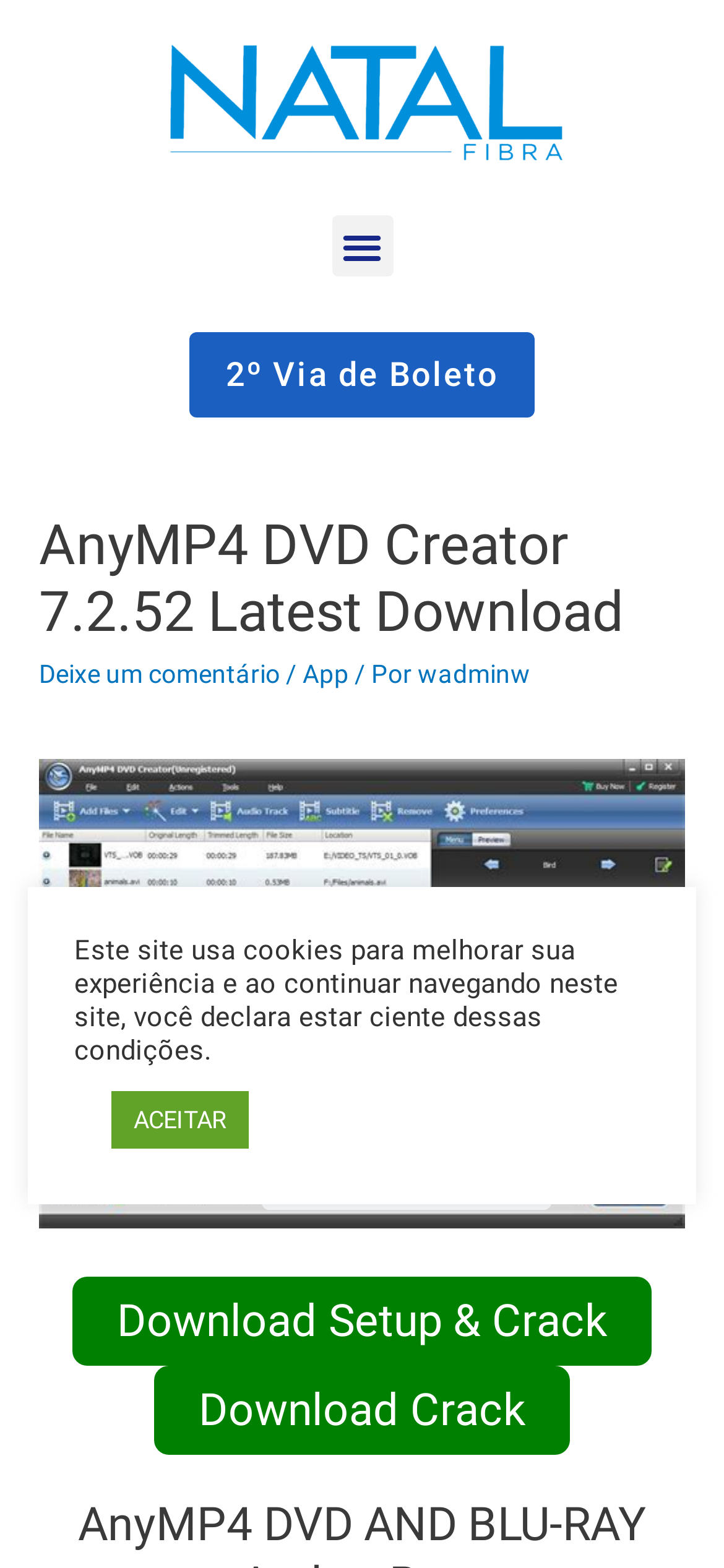Determine the bounding box coordinates of the element's region needed to click to follow the instruction: "Leave a comment". Provide these coordinates as four float numbers between 0 and 1, formatted as [left, top, right, bottom].

[0.054, 0.42, 0.387, 0.439]